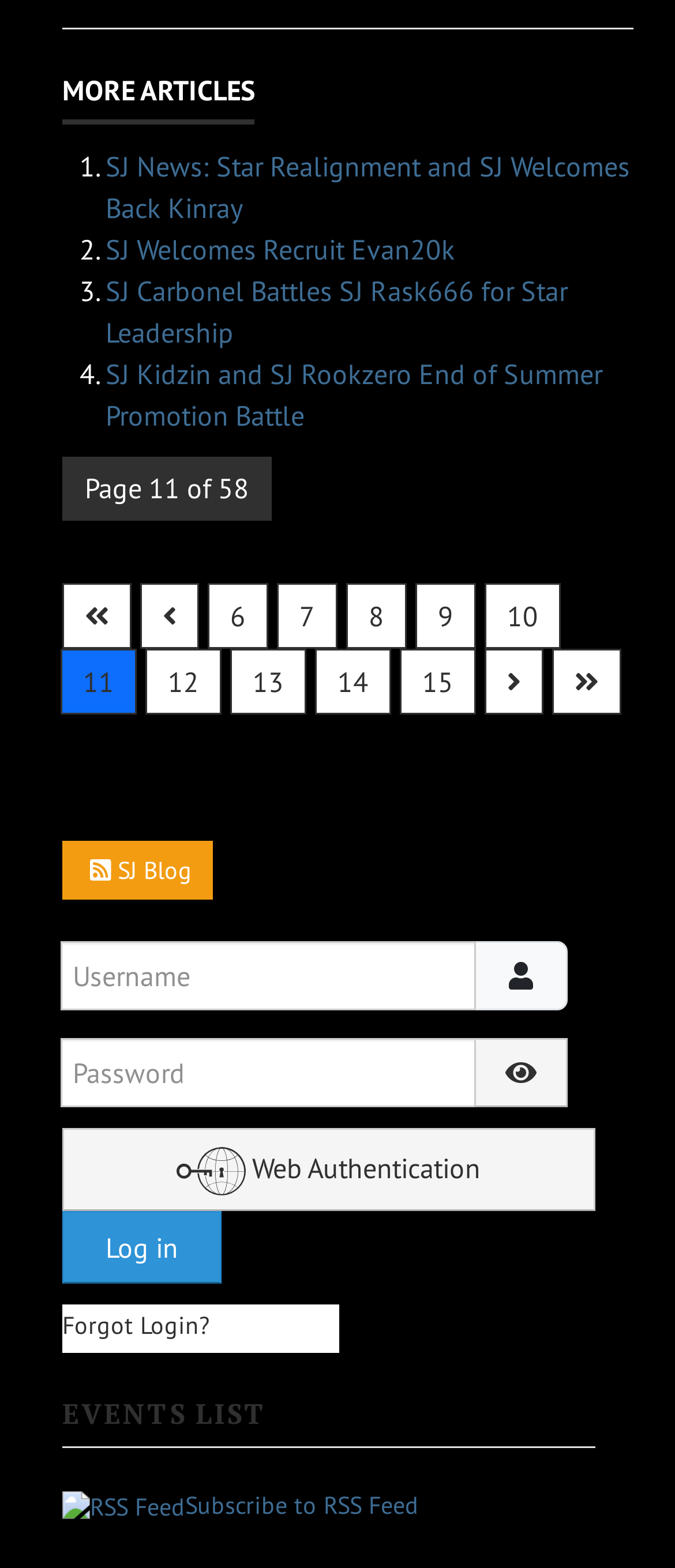Please identify the bounding box coordinates of the element that needs to be clicked to perform the following instruction: "Subscribe to RSS Feed".

[0.092, 0.95, 0.621, 0.97]